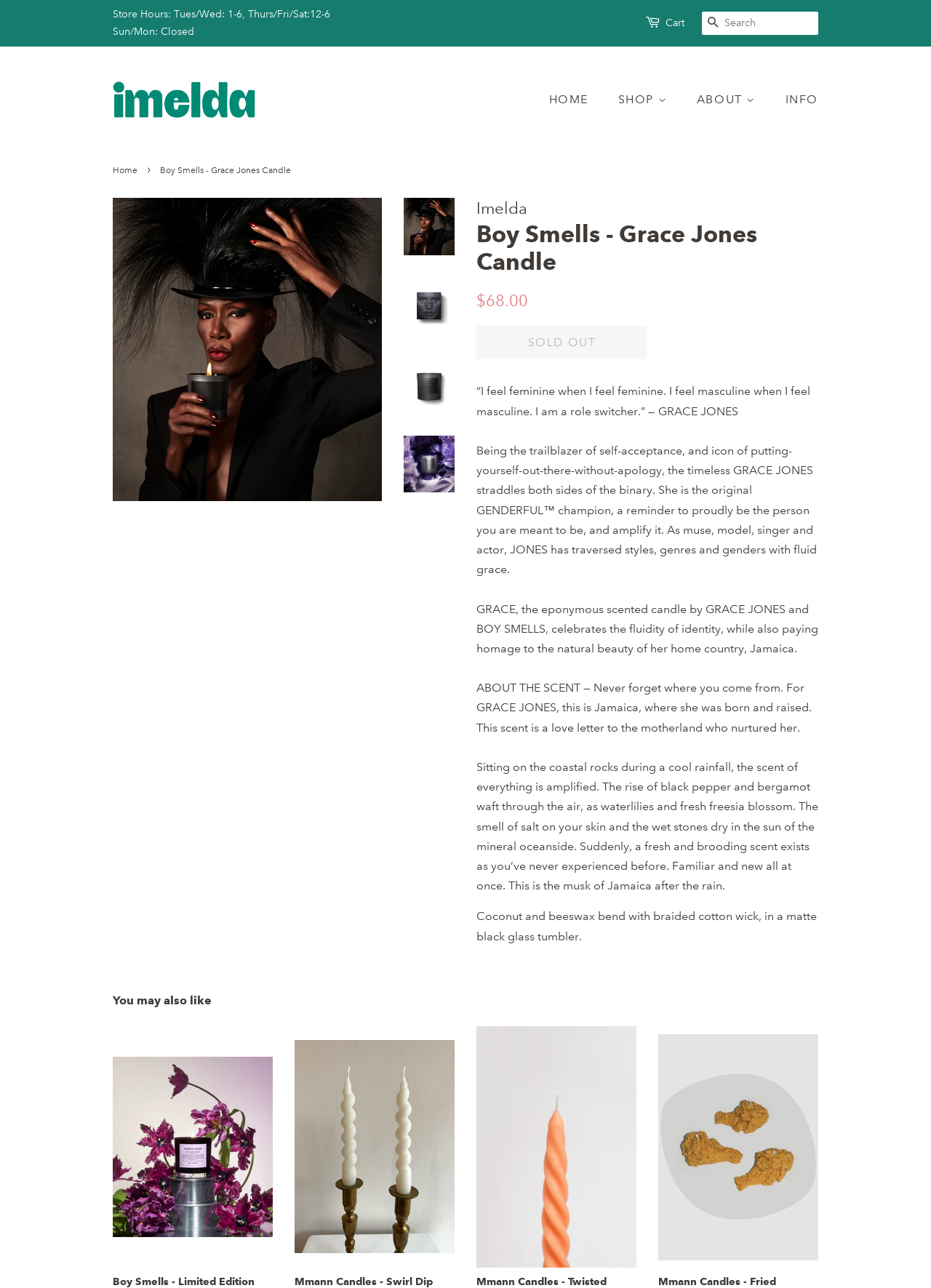Determine the bounding box coordinates of the region I should click to achieve the following instruction: "Search for products". Ensure the bounding box coordinates are four float numbers between 0 and 1, i.e., [left, top, right, bottom].

[0.754, 0.009, 0.879, 0.027]